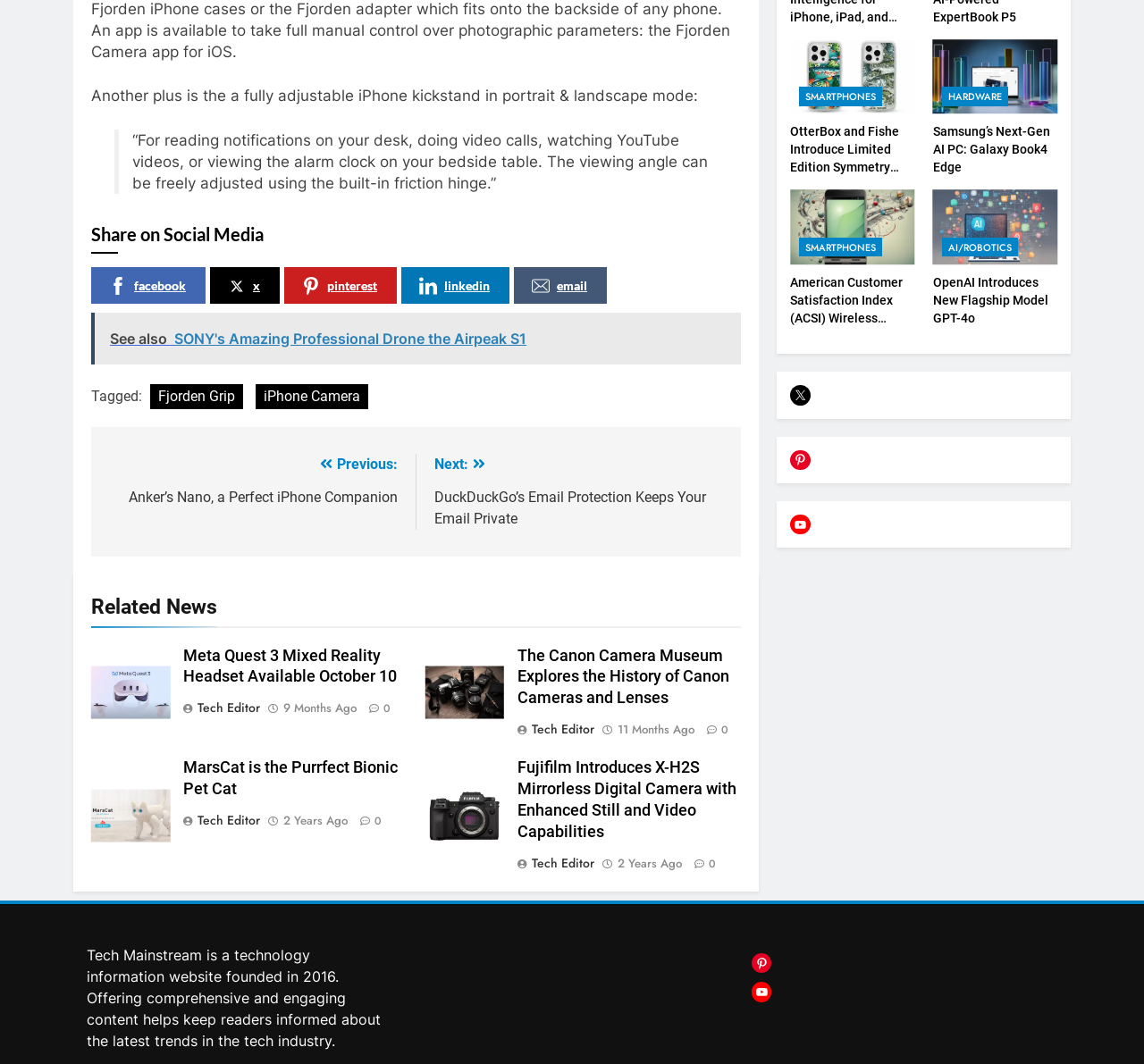Determine the bounding box coordinates of the element that should be clicked to execute the following command: "Explore the Canon Camera Museum".

[0.452, 0.607, 0.637, 0.664]